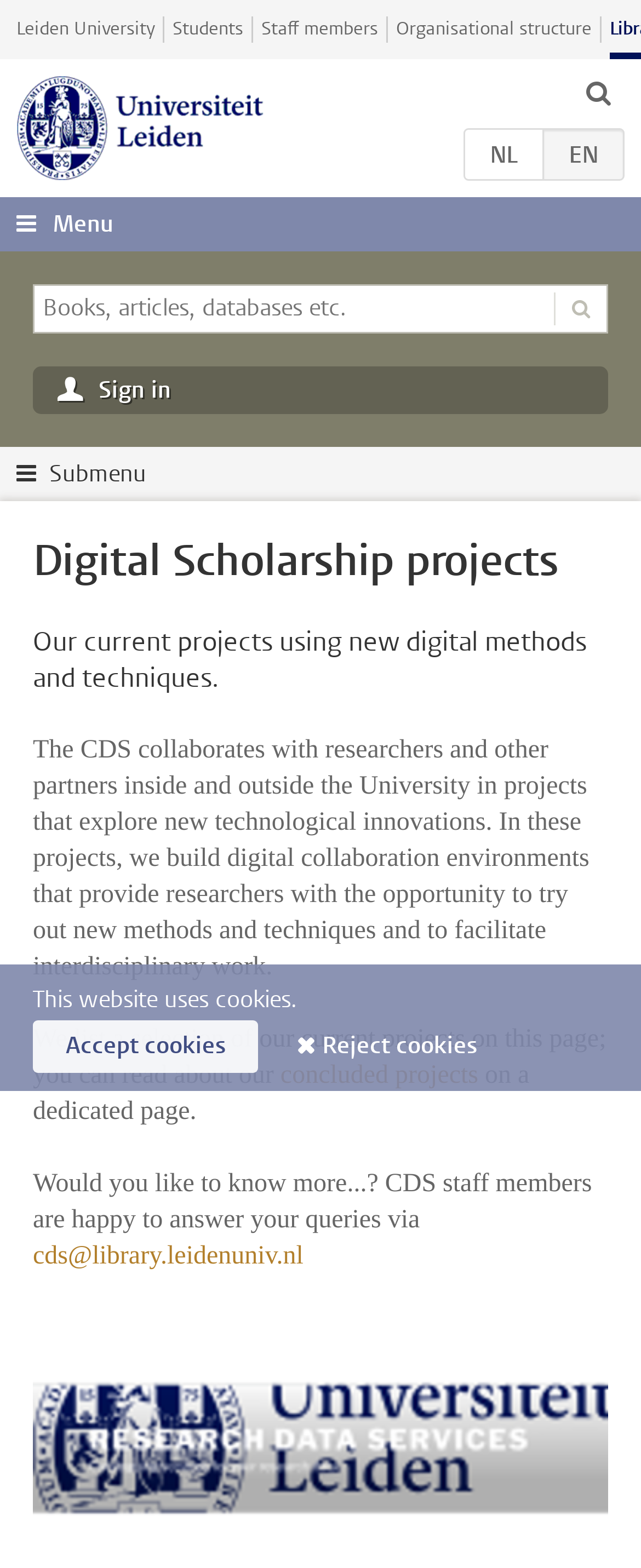What can be found on a dedicated page?
Based on the image, give a one-word or short phrase answer.

Concluded projects